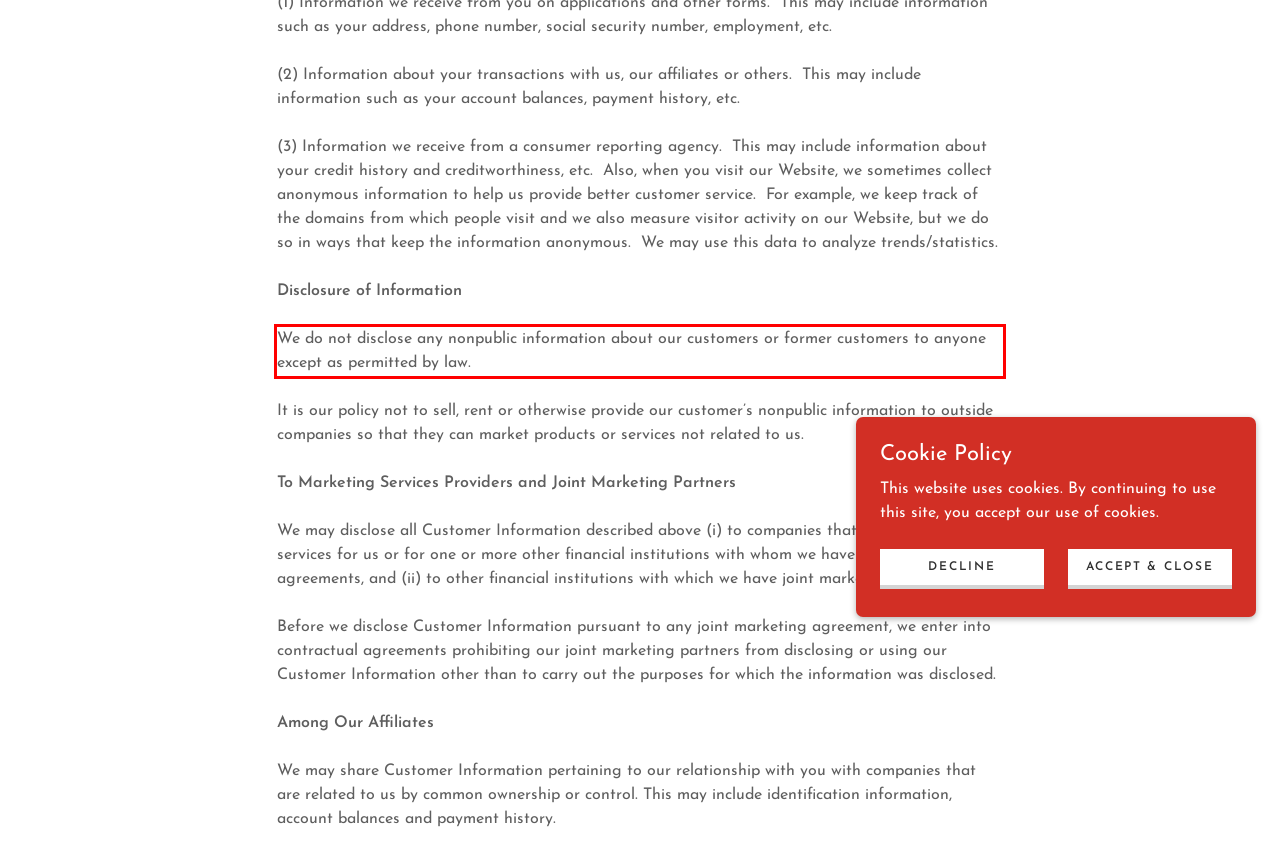Analyze the screenshot of the webpage and extract the text from the UI element that is inside the red bounding box.

We do not disclose any nonpublic information about our customers or former customers to anyone except as permitted by law.